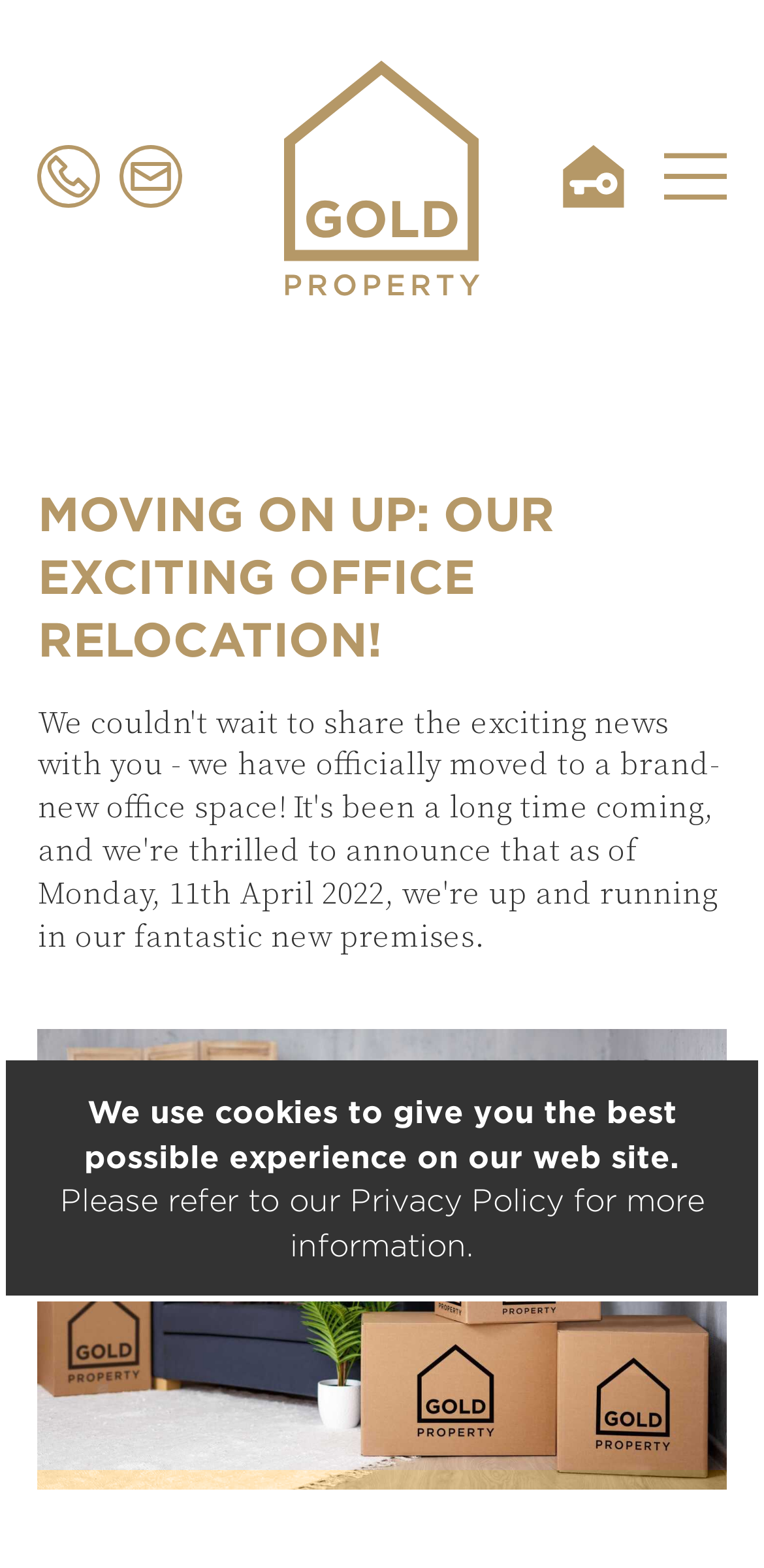Give the bounding box coordinates for the element described as: "Privacy Policy".

[0.458, 0.754, 0.737, 0.778]